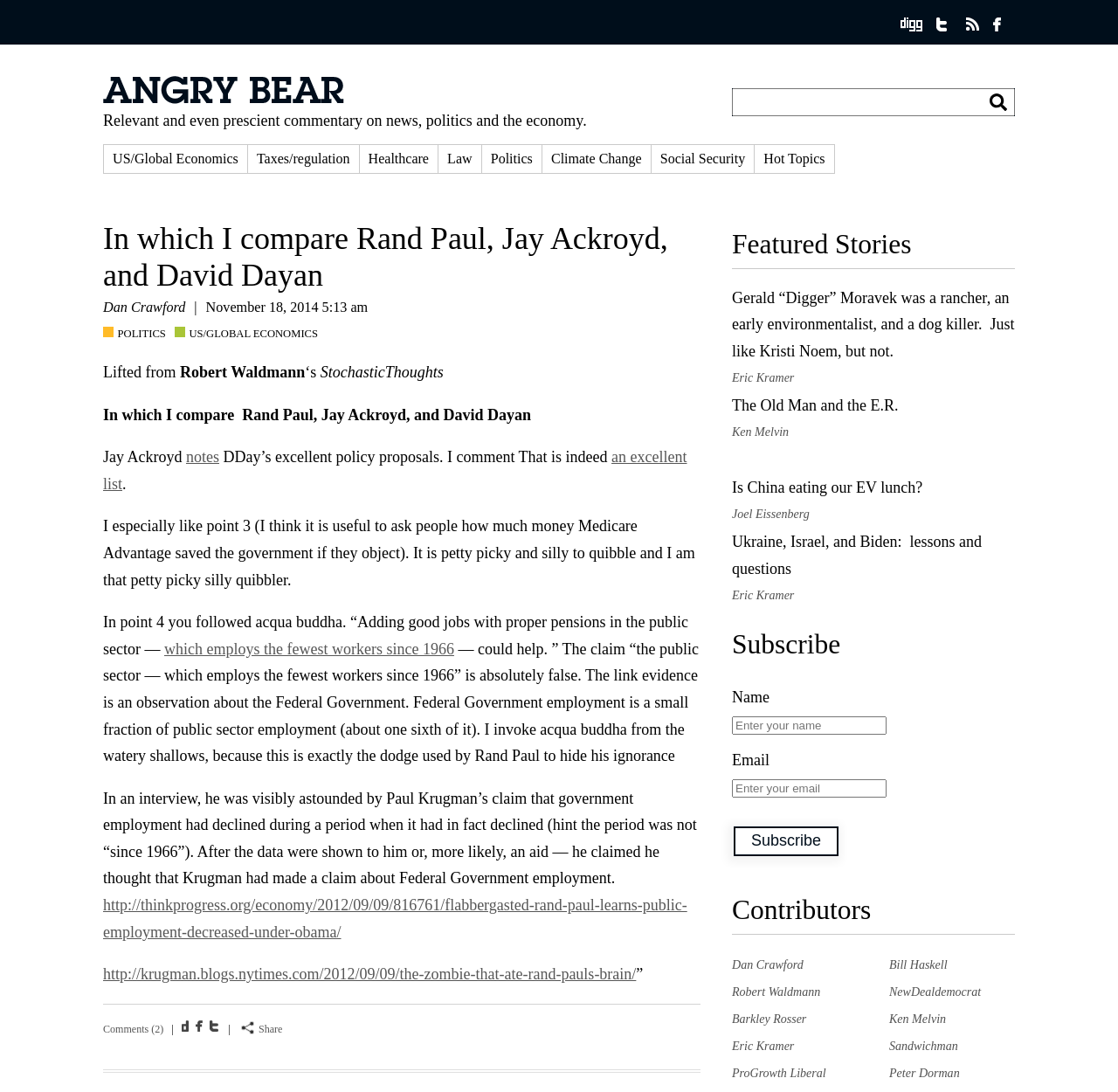Using the provided element description "parent_node: Search in https://angrybearblog.com/", determine the bounding box coordinates of the UI element.

[0.885, 0.081, 0.901, 0.107]